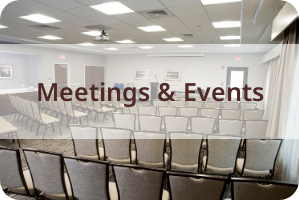What type of events is the room ideal for?
Look at the screenshot and provide an in-depth answer.

The caption describes the room as having a professional ambiance, which is suitable for corporate meetings, workshops, or community gatherings, indicating that the room is designed to host events that require a formal and organized setting.